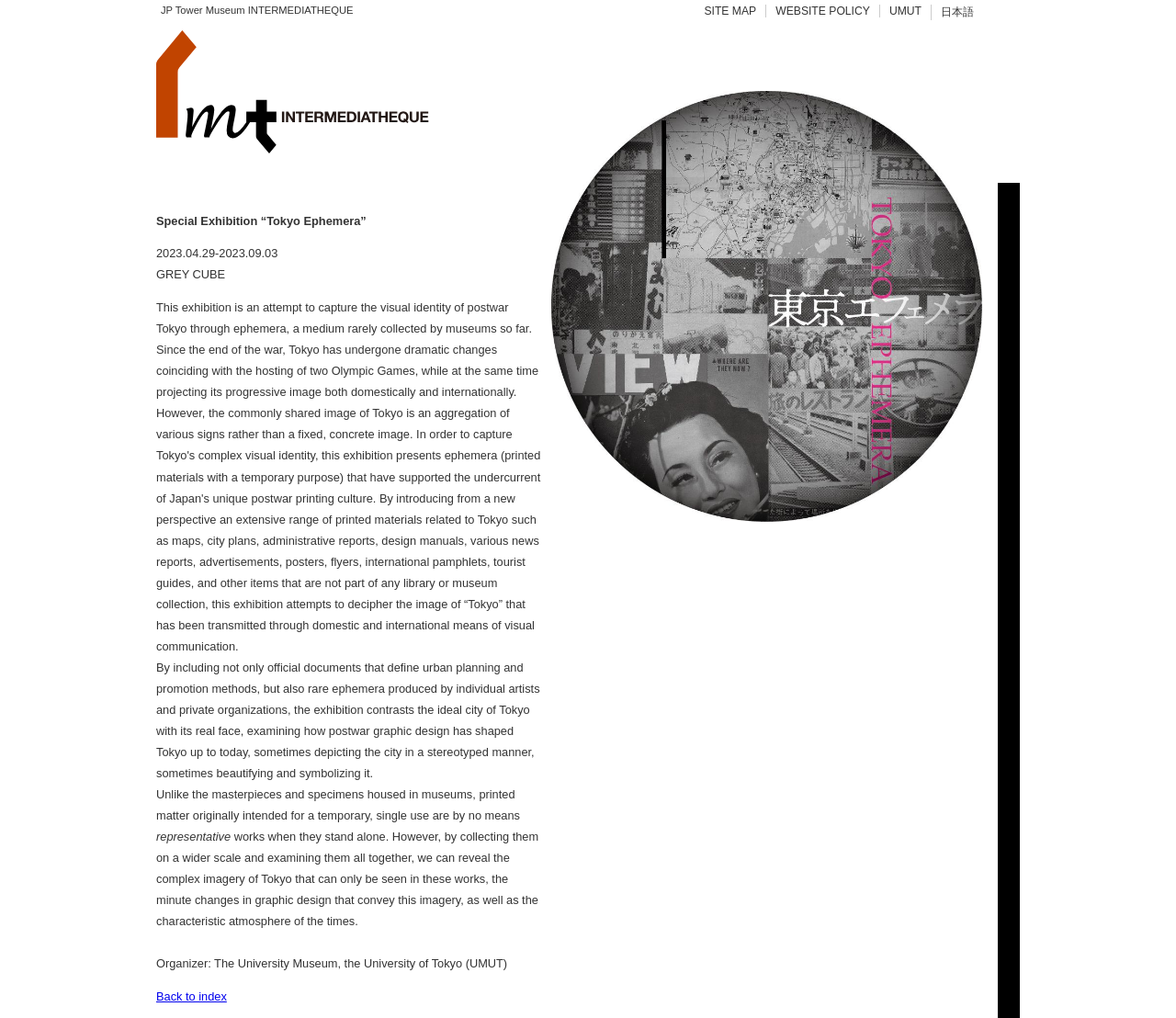What is the name of the museum?
Provide a one-word or short-phrase answer based on the image.

JP Tower Museum INTERMEDIATHEQUE